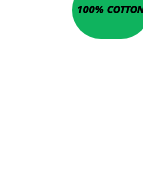Is the shirt suitable for casual wear?
Please craft a detailed and exhaustive response to the question.

The caption explicitly states that the shirt boasts a contemporary design merging retro elements, making it perfect for casual wear, implying that the shirt is suitable for everyday, relaxed occasions.